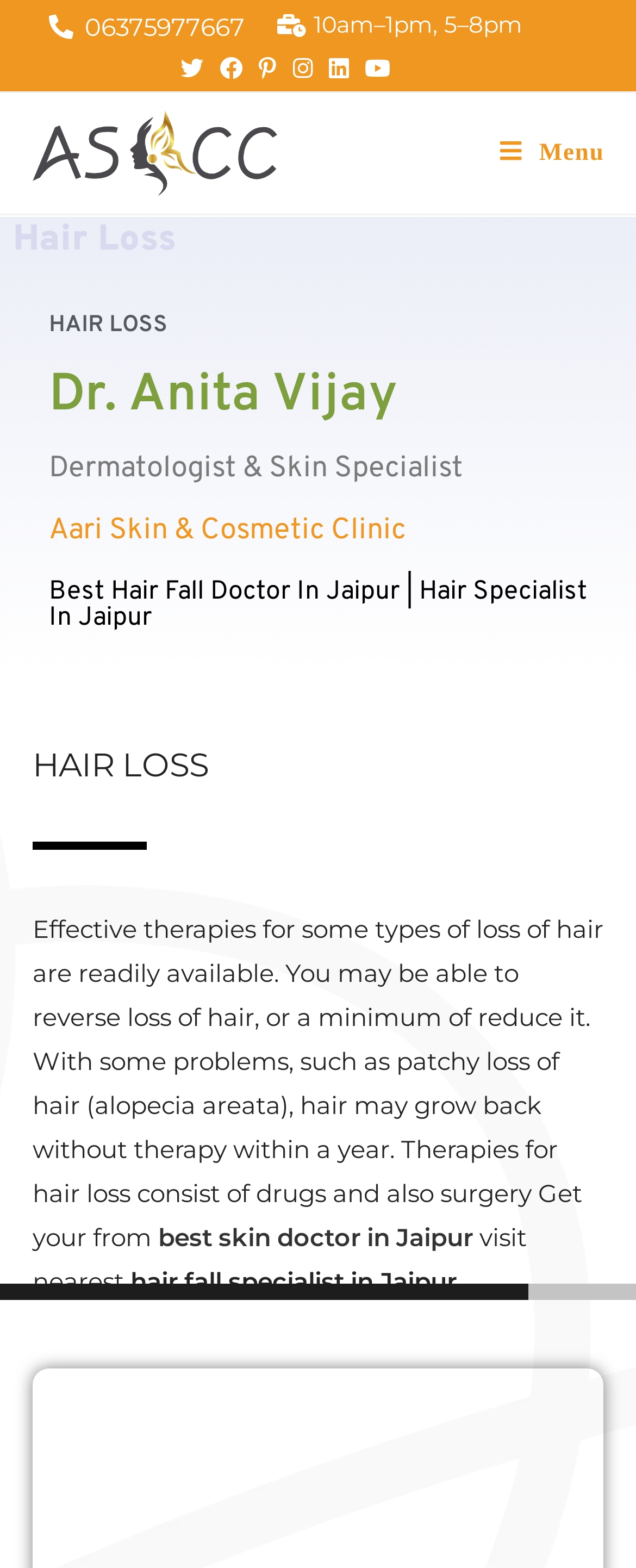Using the provided description: "best skin doctor in Jaipur", find the bounding box coordinates of the corresponding UI element. The output should be four float numbers between 0 and 1, in the format [left, top, right, bottom].

[0.249, 0.779, 0.744, 0.799]